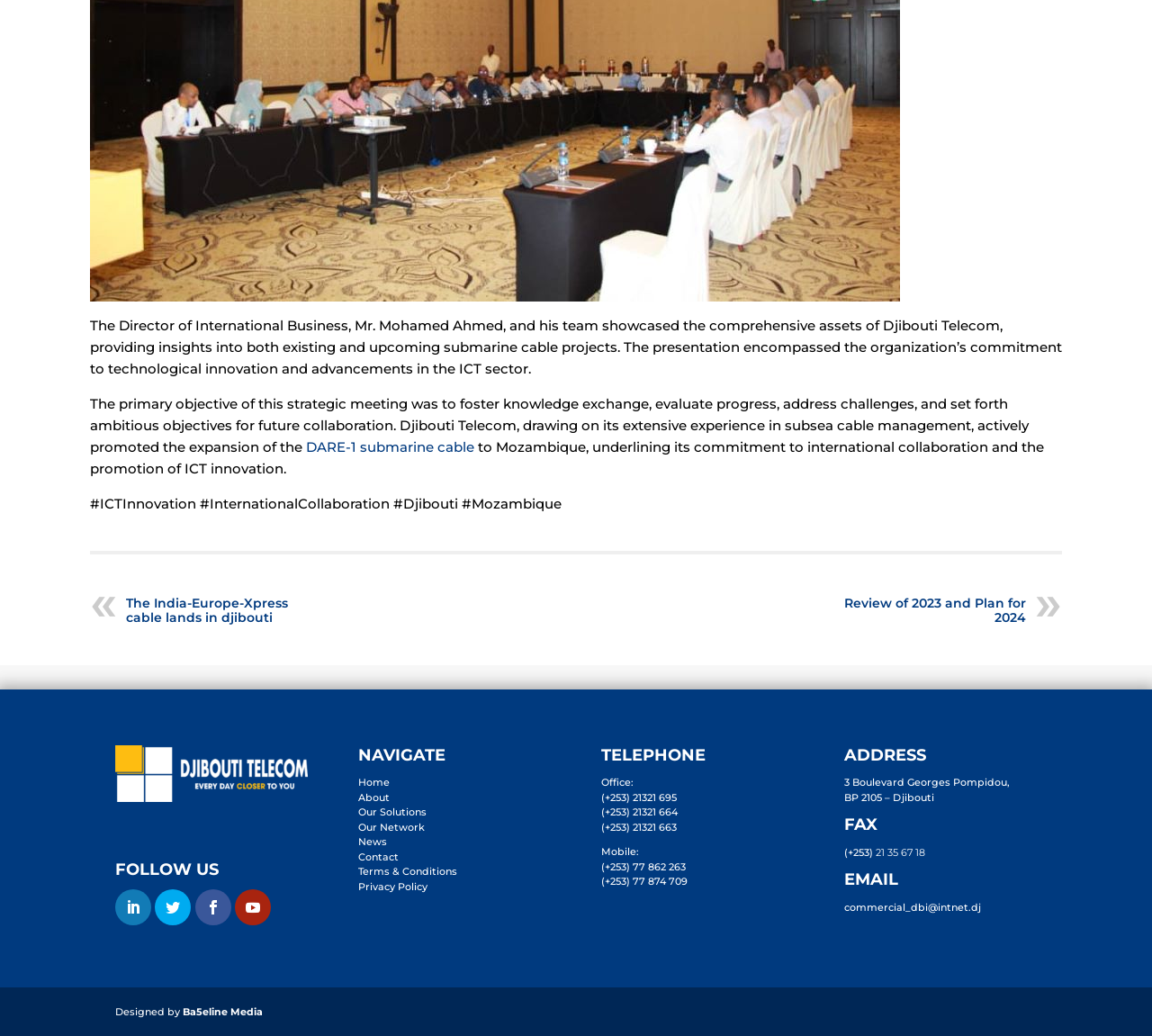What is the topic of the article?
Provide a comprehensive and detailed answer to the question.

The topic of the article can be determined by reading the text, which discusses the presentation of Djibouti Telecom's assets, including submarine cable projects, and the company's commitment to technological innovation and advancements in the ICT sector.